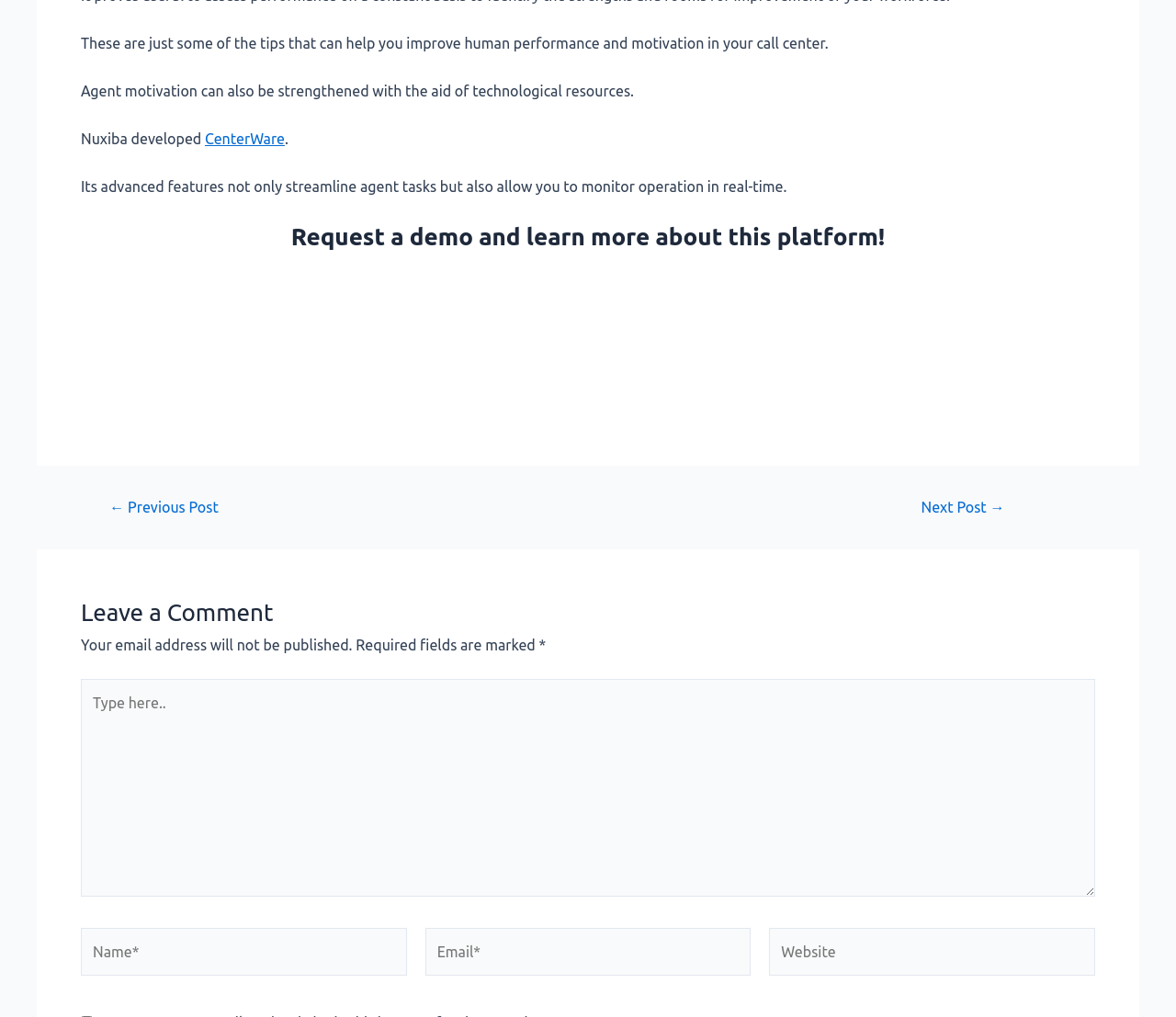Given the webpage screenshot, identify the bounding box of the UI element that matches this description: "CenterWare".

[0.174, 0.128, 0.242, 0.144]